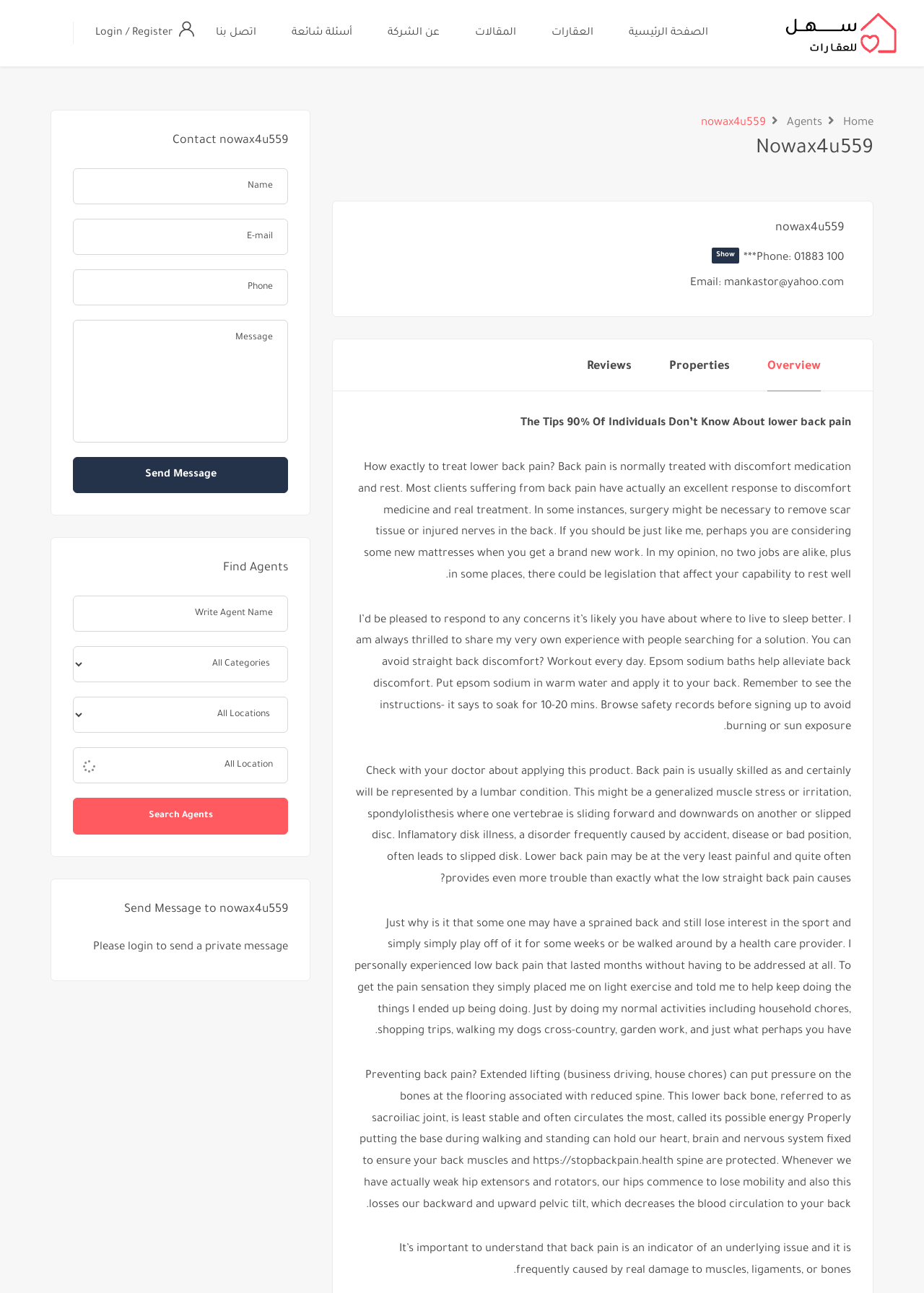Please determine the bounding box coordinates of the area that needs to be clicked to complete this task: 'Search for agents'. The coordinates must be four float numbers between 0 and 1, formatted as [left, top, right, bottom].

[0.079, 0.617, 0.312, 0.645]